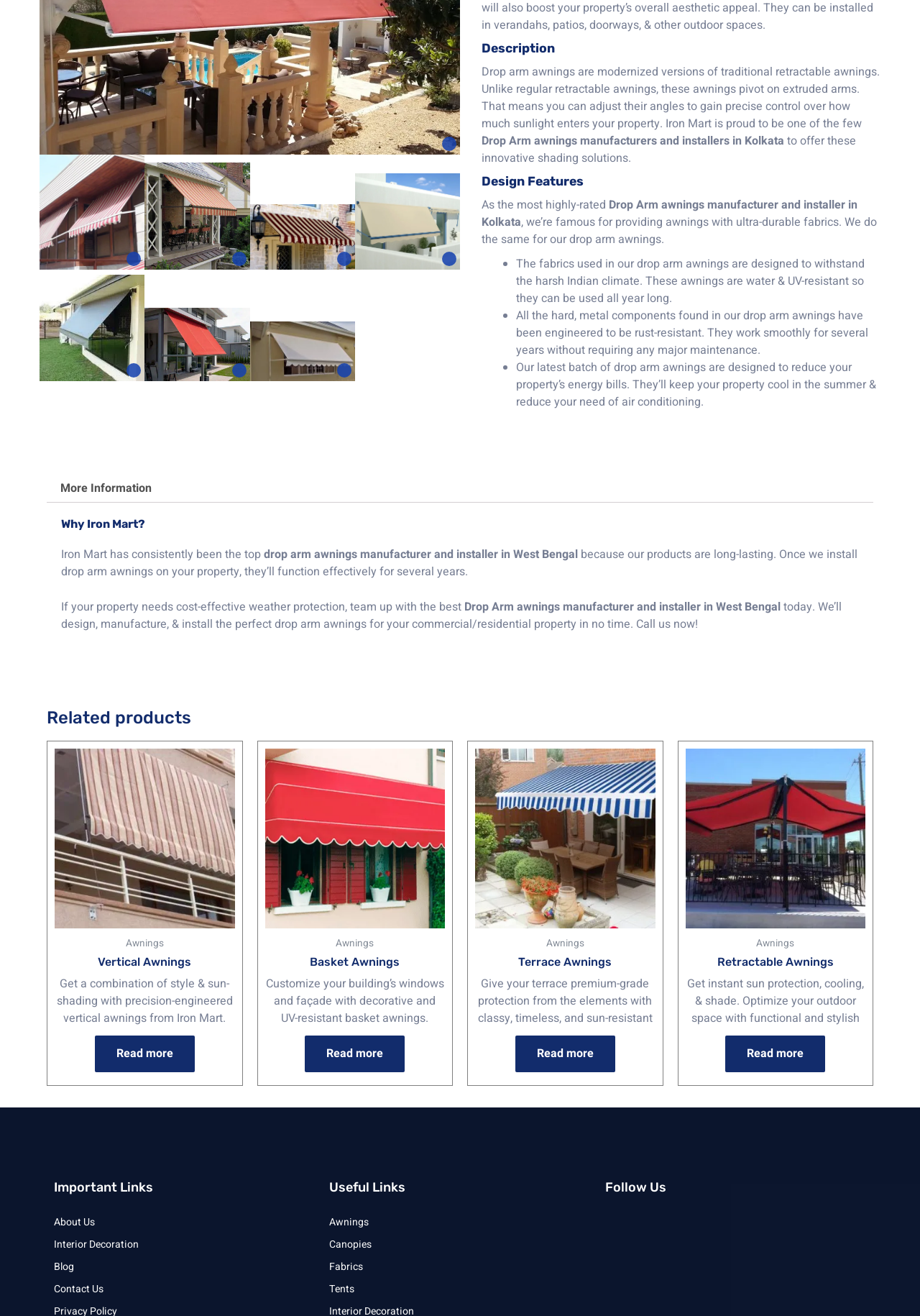Ascertain the bounding box coordinates for the UI element detailed here: "Fabrics". The coordinates should be provided as [left, top, right, bottom] with each value being a float between 0 and 1.

[0.358, 0.954, 0.65, 0.971]